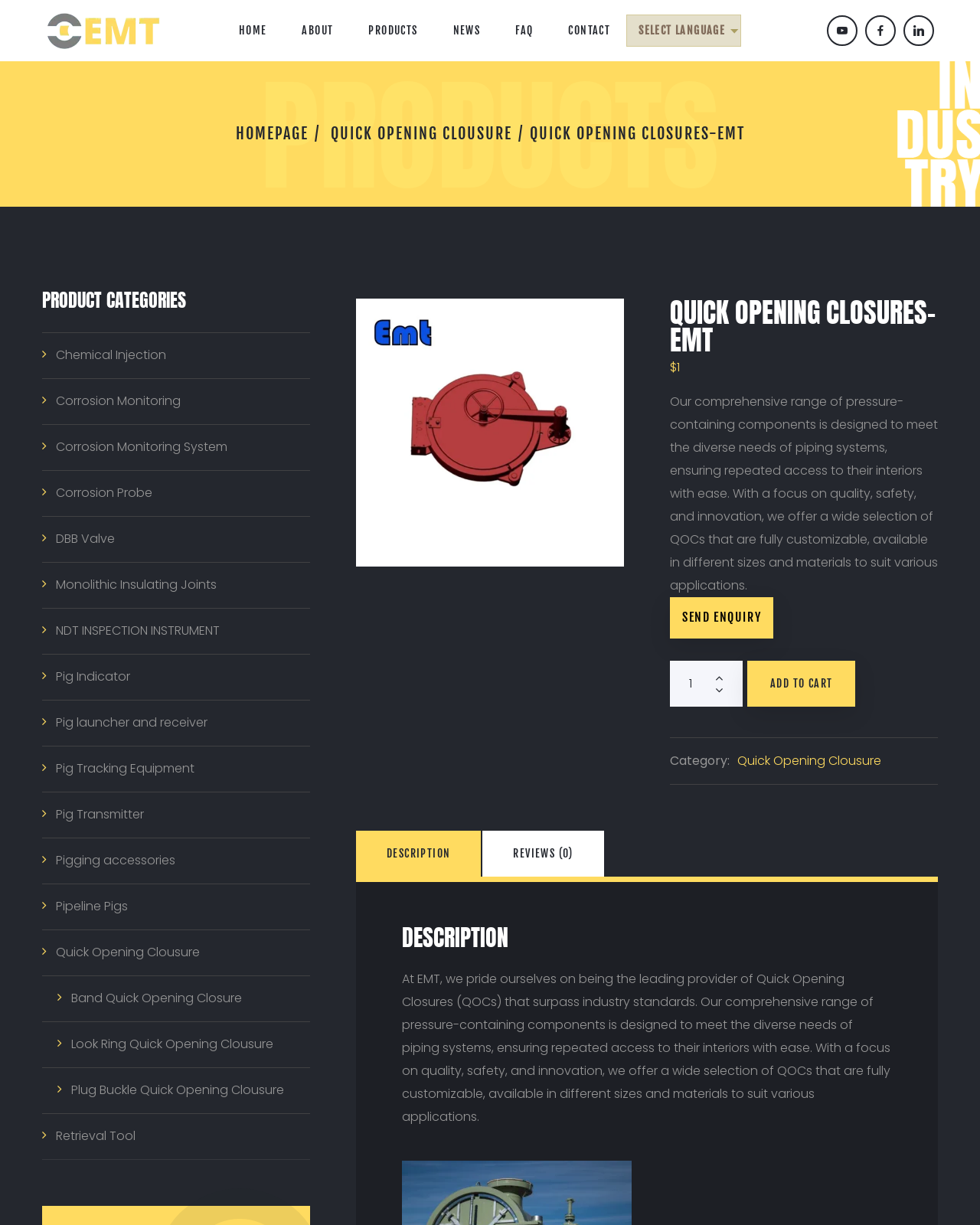Answer this question using a single word or a brief phrase:
How many tabs are there in the tablist?

2